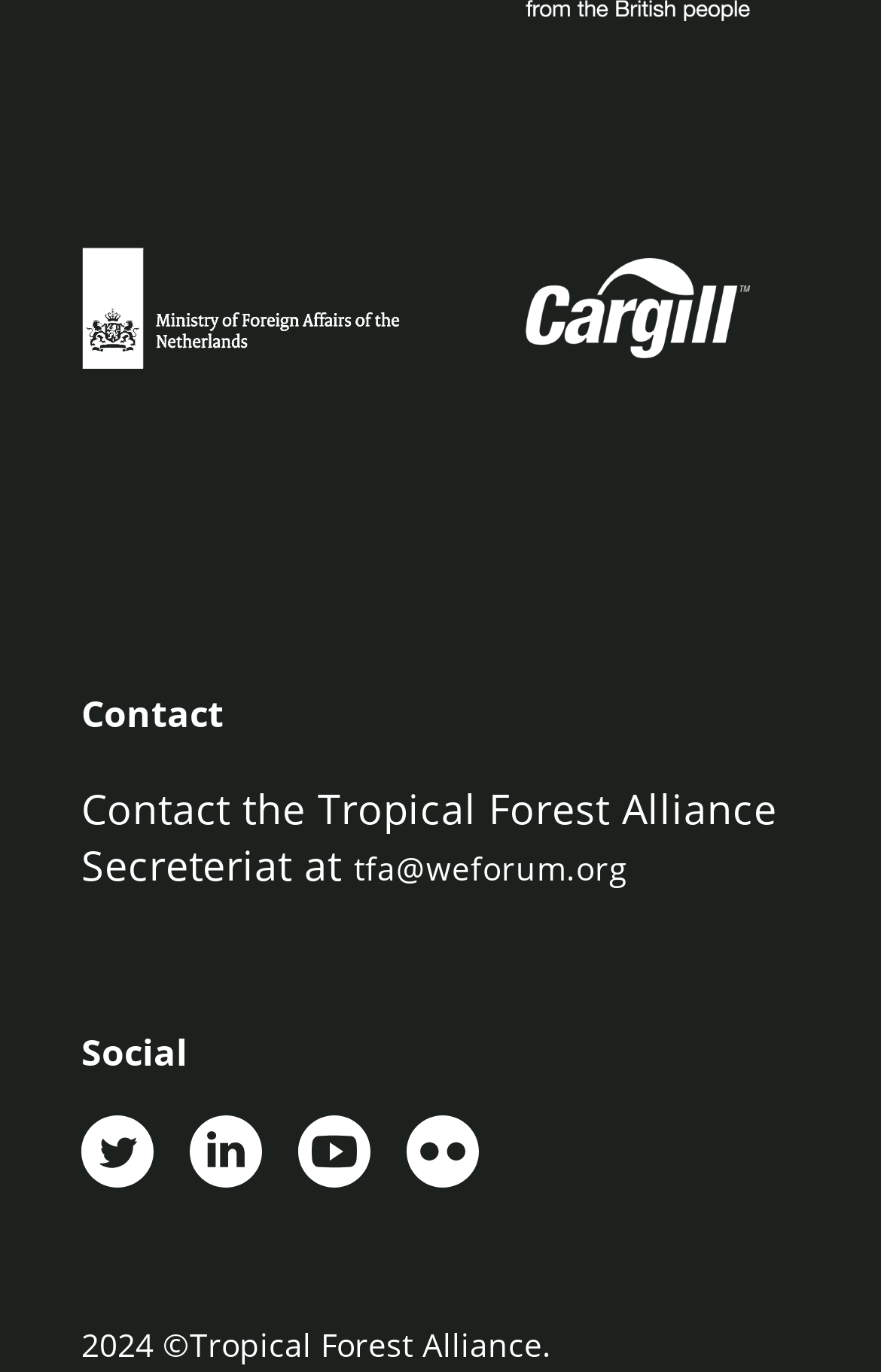Please provide a comprehensive answer to the question below using the information from the image: How many social media platforms are listed?

In the 'Social' section, there are four link elements with corresponding image elements, each representing a social media platform. These platforms are Twitter, Linked In, Youtube, and Flickr.